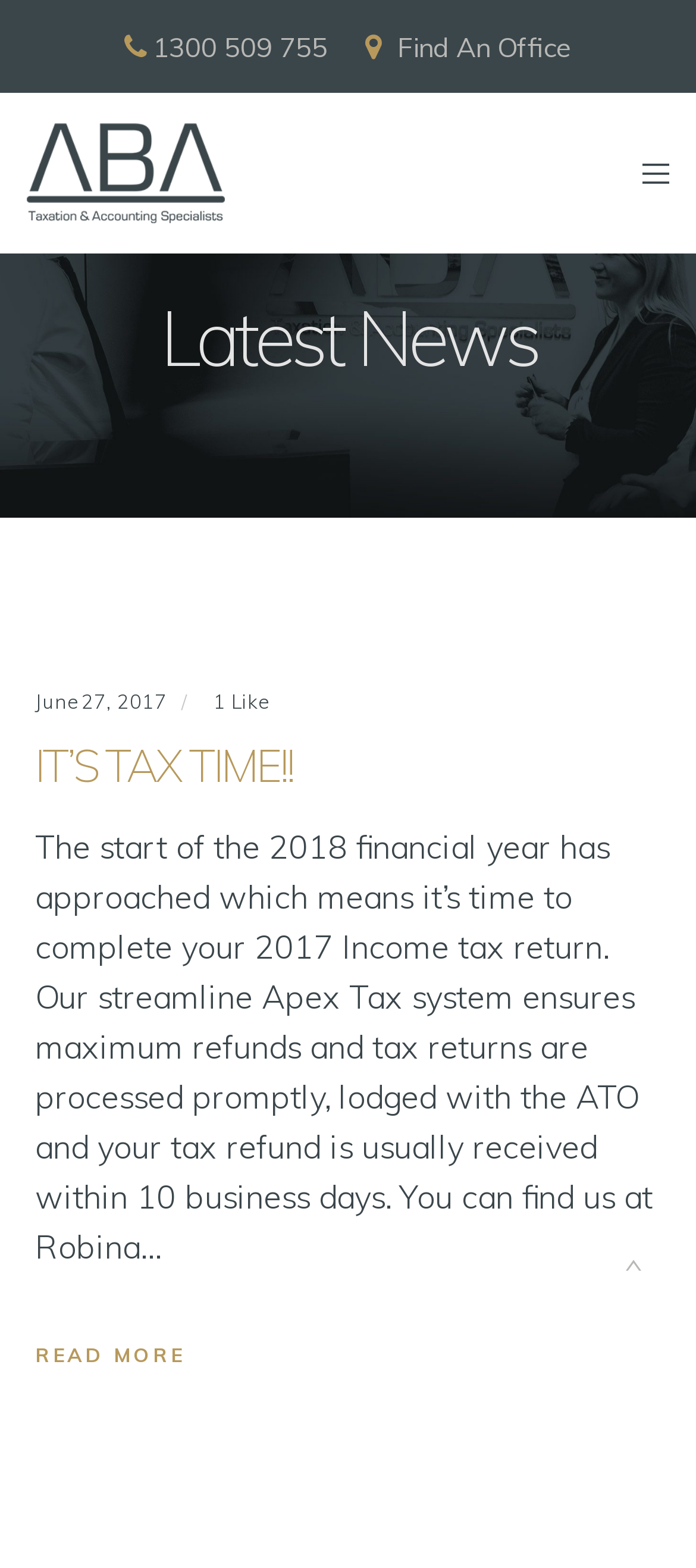Examine the image carefully and respond to the question with a detailed answer: 
How many likes does the article have?

I found the number of likes by looking at the StaticText element with the text '1 Like' which is located below the article title.